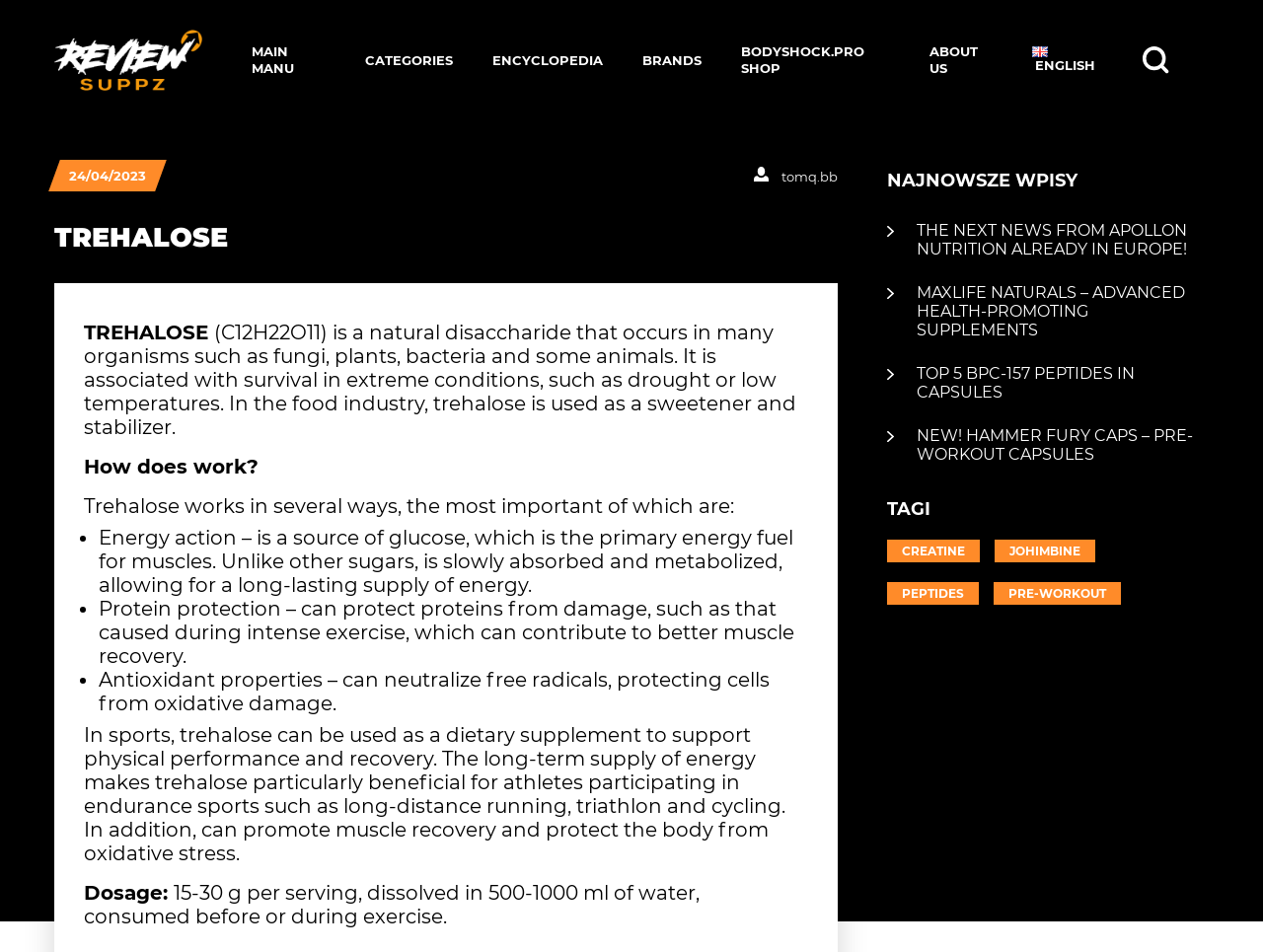Describe all the key features and sections of the webpage thoroughly.

The webpage is about Trehalose, a natural disaccharide, and its uses in the food industry and sports. At the top, there is a logo and a link to "Reviewsuppz.com" on the left, followed by a navigation menu with links to "MAIN MENU", "CATEGORIES", "ENCYCLOPEDIA", "BRANDS", "BODYSHOCK.PRO SHOP", "ABOUT US", and "ENGLISH" on the right.

Below the navigation menu, there is a button with a date "24/04/2023" and a username "tomq.bb" on the right. The main content of the page is divided into two sections. On the left, there is a heading "TREHALOSE" followed by a description of what Trehalose is, its uses, and how it works. The text explains that Trehalose is a natural sweetener and stabilizer, and it can be used as a dietary supplement to support physical performance and recovery.

The description is divided into sections, including "How does it work?" and "Dosage", with bullet points listing the benefits of Trehalose, such as energy action, protein protection, and antioxidant properties. On the right, there is a complementary section with a heading "NAJNOWSZE WPISY" (meaning "Latest Entries" in Polish), followed by links to news articles, including "THE NEXT NEWS FROM APOLLON NUTRITION ALREADY IN EUROPE!" and "TOP 5 BPC-157 PEPTIDES IN CAPSULES". There are also links to tags, such as "CREATINE", "JOHIMBINE", and "PEPTIDES", at the bottom of this section.